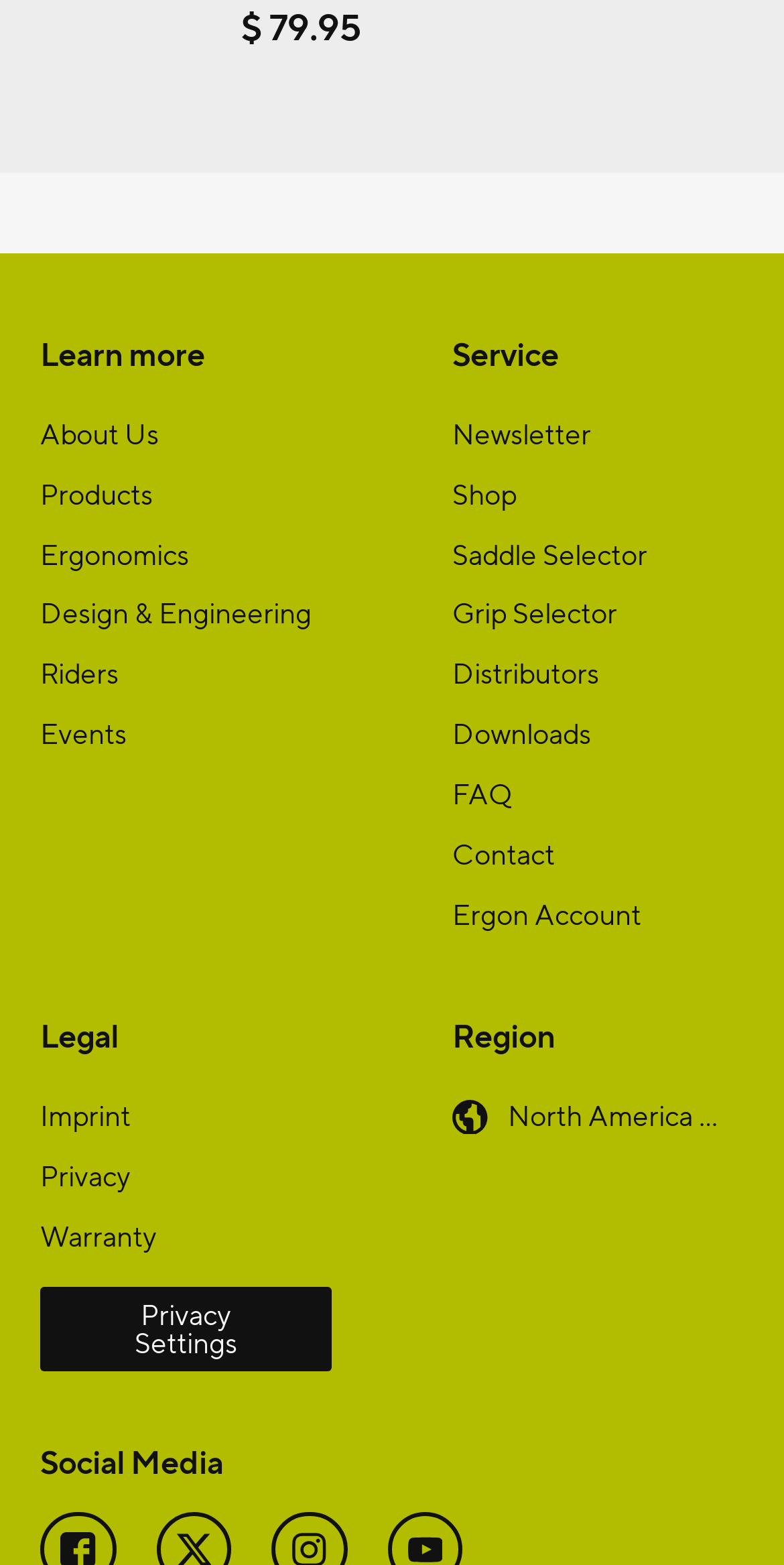Kindly determine the bounding box coordinates for the clickable area to achieve the given instruction: "Access the FAQ page".

[0.577, 0.489, 0.654, 0.527]